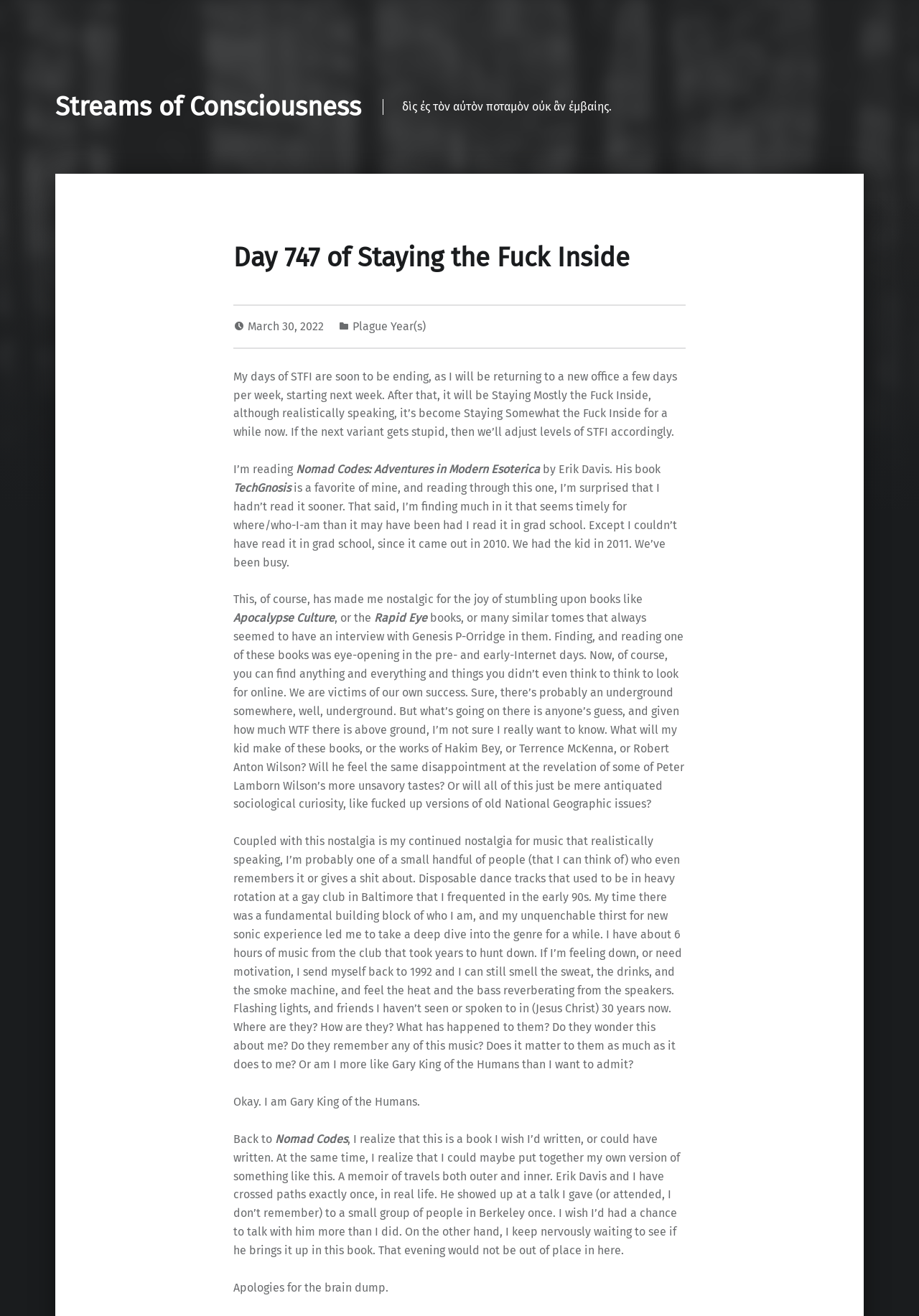Determine the primary headline of the webpage.

Day 747 of Staying the Fuck Inside